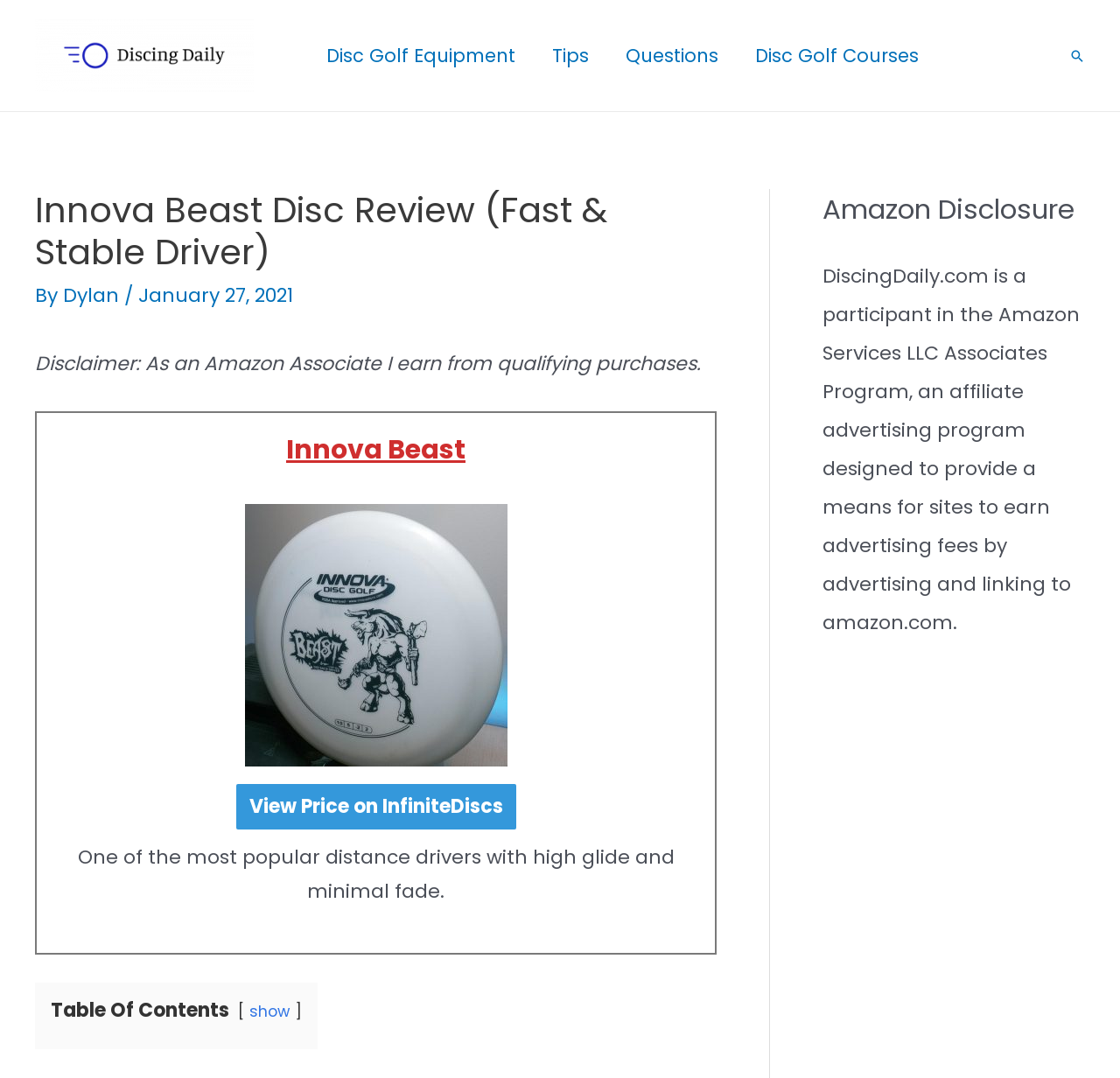Given the webpage screenshot and the description, determine the bounding box coordinates (top-left x, top-left y, bottom-right x, bottom-right y) that define the location of the UI element matching this description: Disc Golf Courses

[0.658, 0.031, 0.837, 0.072]